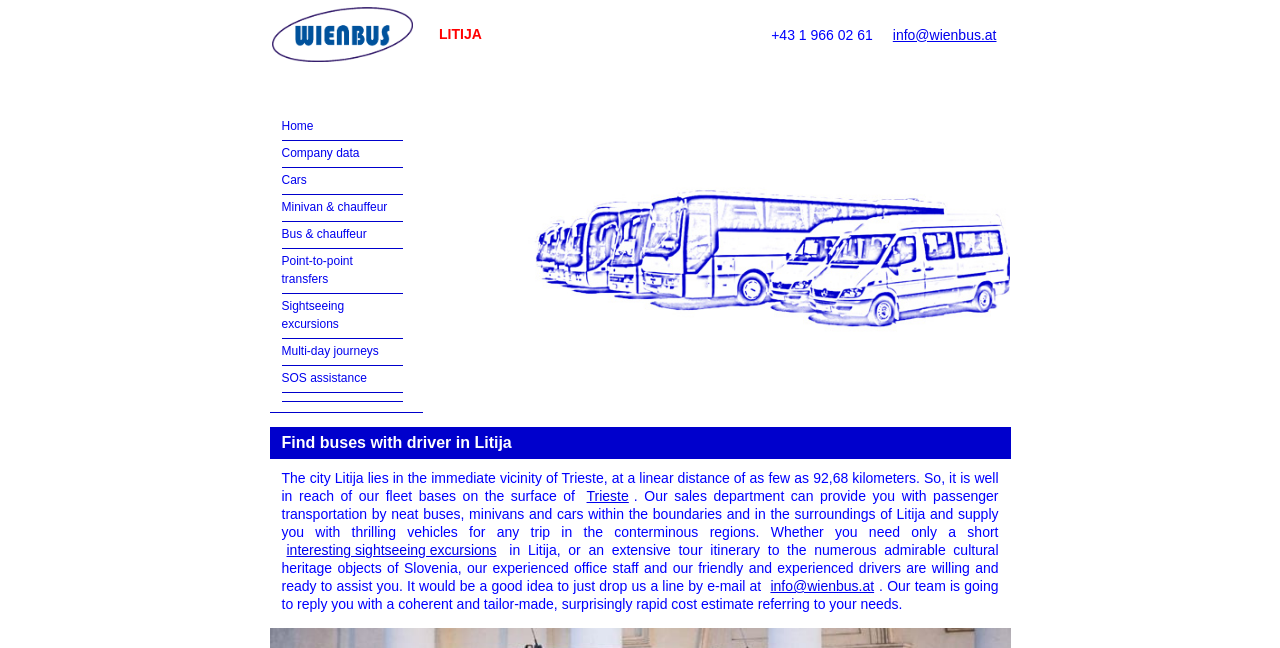Determine the bounding box coordinates for the HTML element described here: "New Age Kurling 1".

None